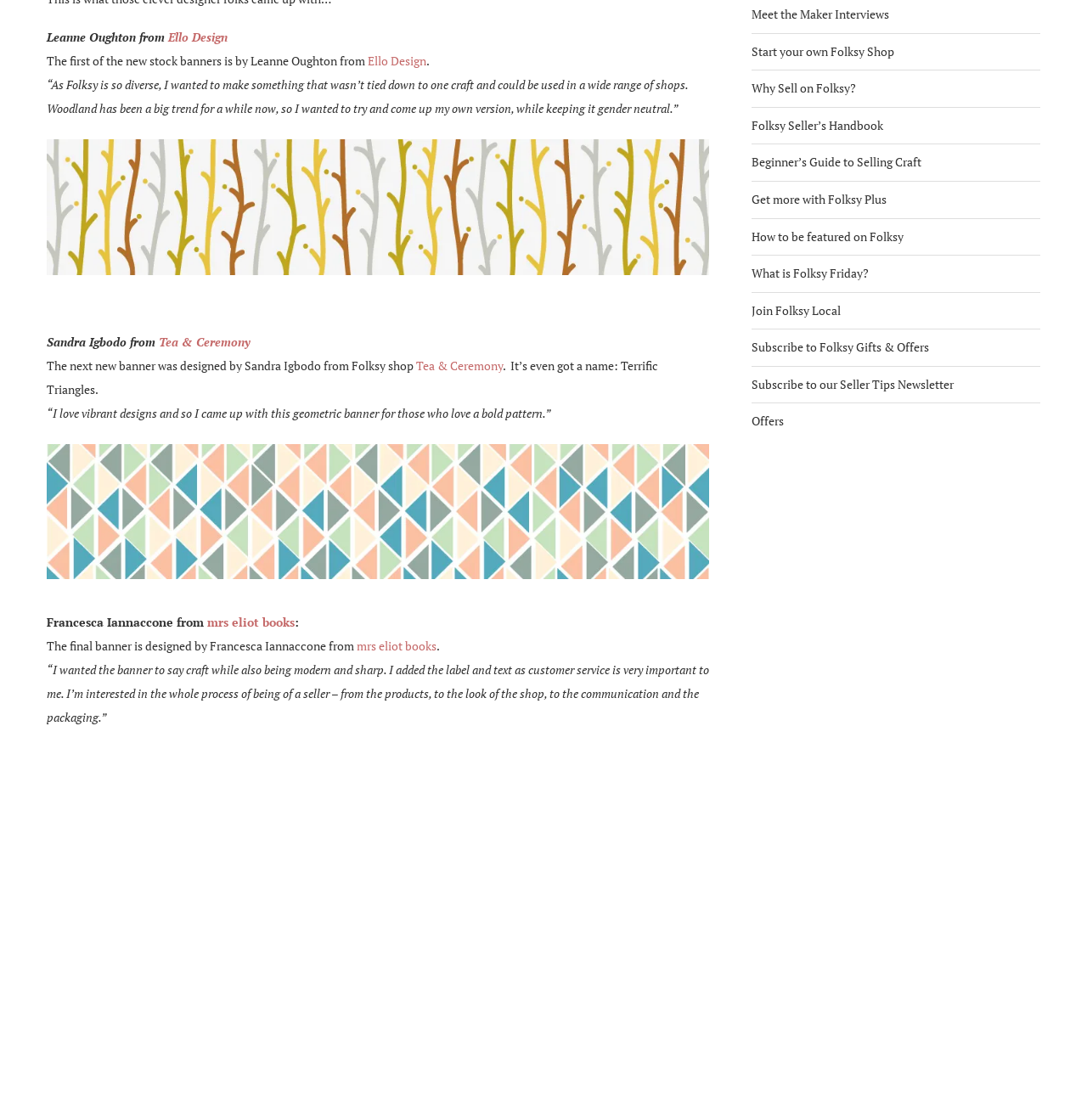Bounding box coordinates are given in the format (top-left x, top-left y, bottom-right x, bottom-right y). All values should be floating point numbers between 0 and 1. Provide the bounding box coordinate for the UI element described as: What is Folksy Friday?

[0.691, 0.237, 0.799, 0.251]